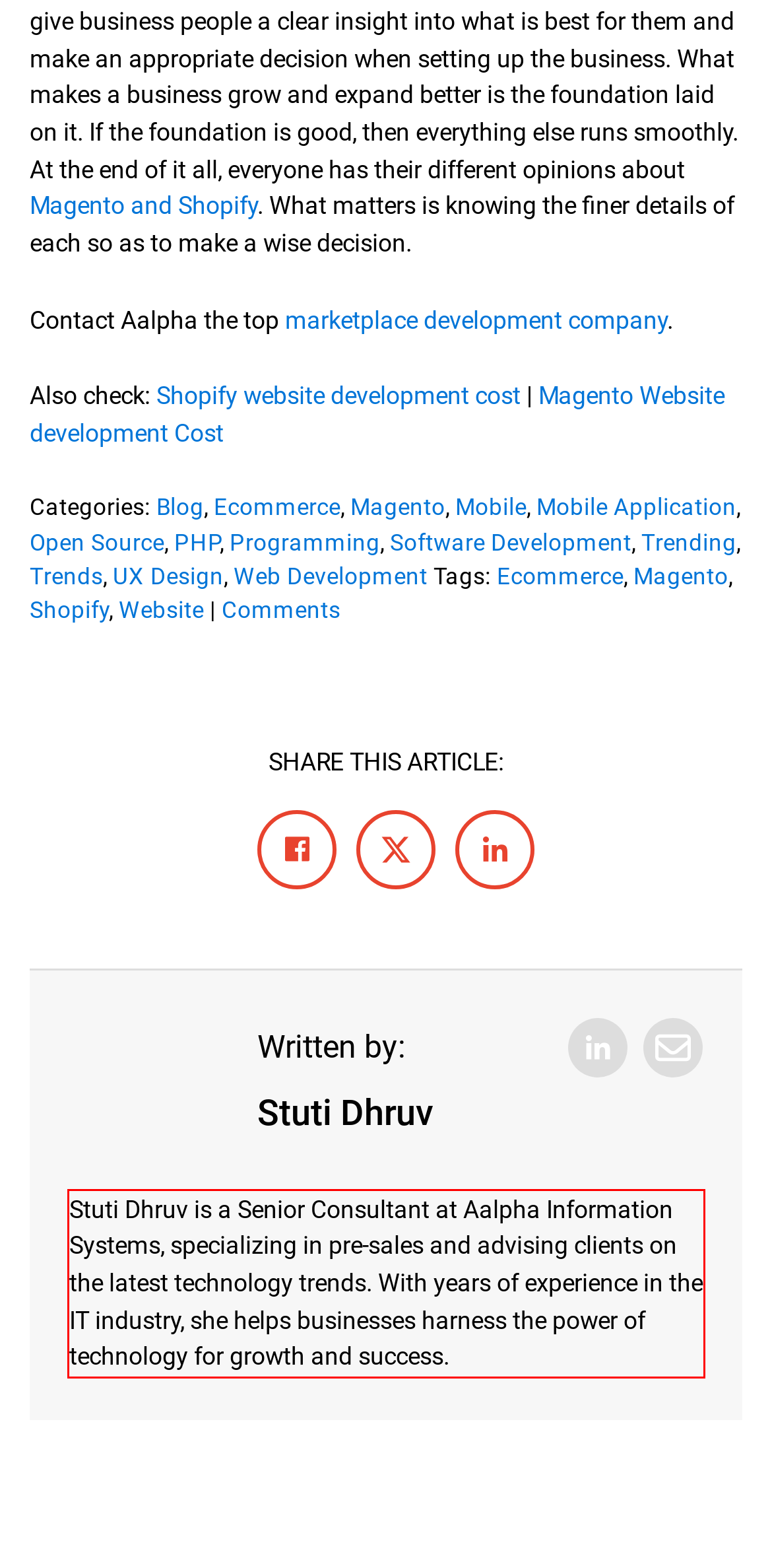You are provided with a webpage screenshot that includes a red rectangle bounding box. Extract the text content from within the bounding box using OCR.

Stuti Dhruv is a Senior Consultant at Aalpha Information Systems, specializing in pre-sales and advising clients on the latest technology trends. With years of experience in the IT industry, she helps businesses harness the power of technology for growth and success.